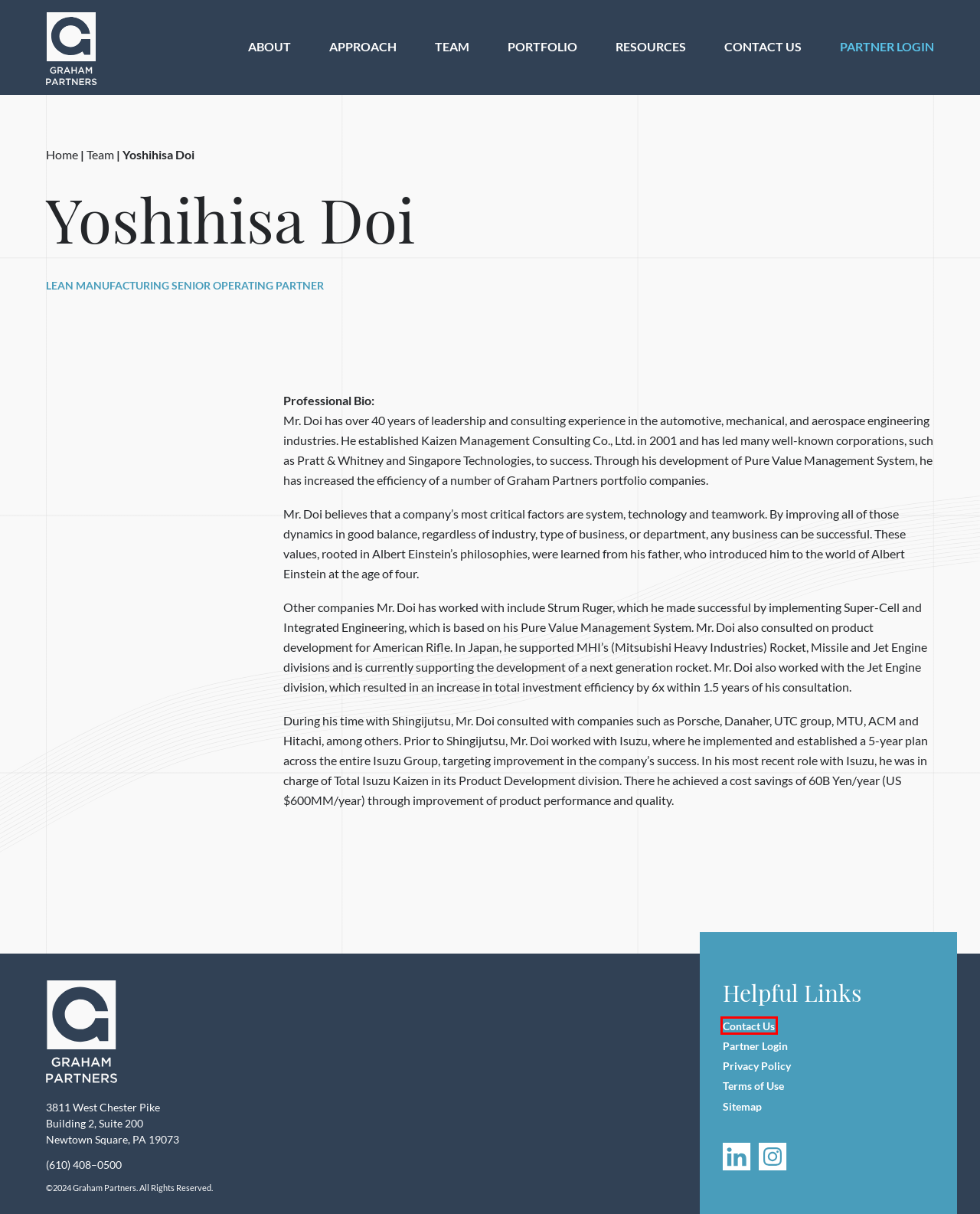Assess the screenshot of a webpage with a red bounding box and determine which webpage description most accurately matches the new page after clicking the element within the red box. Here are the options:
A. Advanced Manufacturing Private Investment Firm | Graham Partners
B. Industrial Tech & Manufacturing Investment Portfolio | Graham Partners
C. Sitemap | Graham Partners
D. Media Center | Resources and Downloads | Graham Partners
E. ESG | Graham Partners
F. About Graham Partners | Operationally-Focused Private Investment Firm
G. Get in Touch | Graham Partners
H. Sign In

G